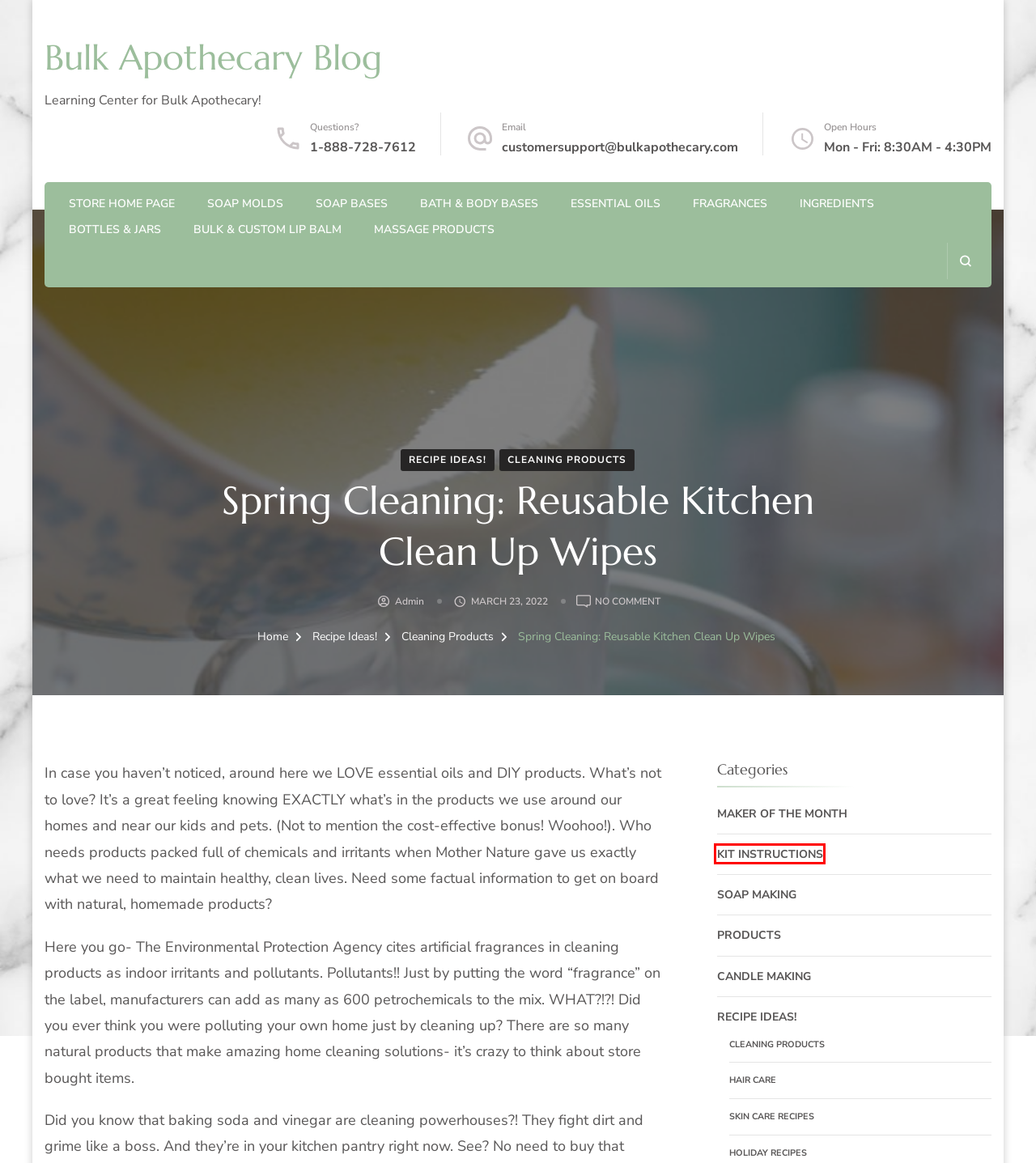You have a screenshot of a webpage with a red bounding box around an element. Choose the best matching webpage description that would appear after clicking the highlighted element. Here are the candidates:
A. Holiday Recipes Archives ~ Bulk Apothecary Blog
B. Quality Essential Oils, Soap Making Supplies & More | Essential Oils Supplier Bulk Apothecary
C. Kit Instructions Archives ~ Bulk Apothecary Blog
D. Maker of the Month Archives ~ Bulk Apothecary Blog
E. Candle Making Archives ~ Bulk Apothecary Blog
F. Bulk Apothecary Blog ~ Learning Center for Bulk Apothecary!
G. Bulk Lip Balm & Chapstick | Custom Chapstick | Bulk Apothecary
H. Raw Ingredients | Bulk Apothecary

C